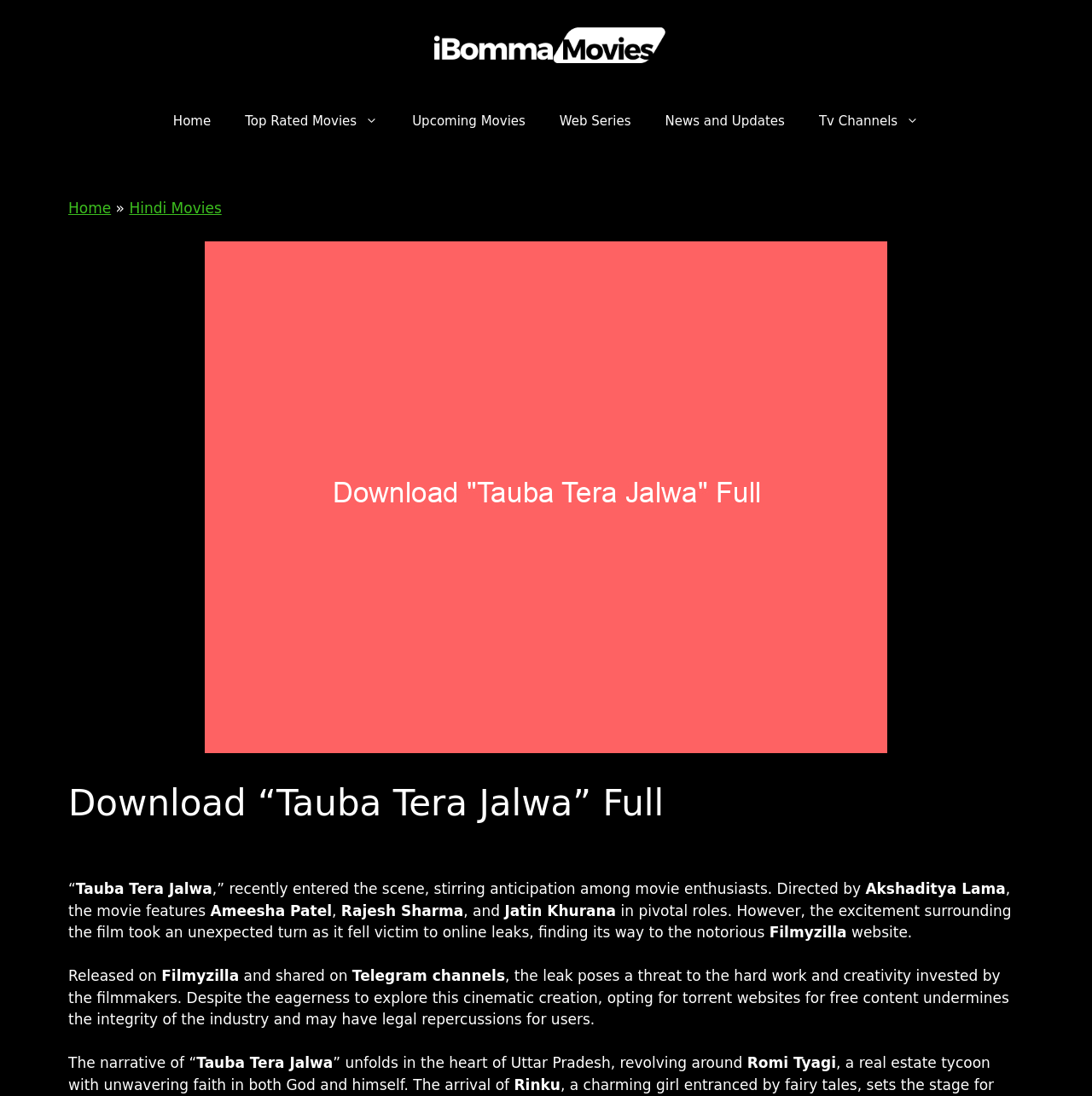Determine the bounding box coordinates of the region that needs to be clicked to achieve the task: "Click on the 'Top Rated Movies' link".

[0.209, 0.087, 0.362, 0.134]